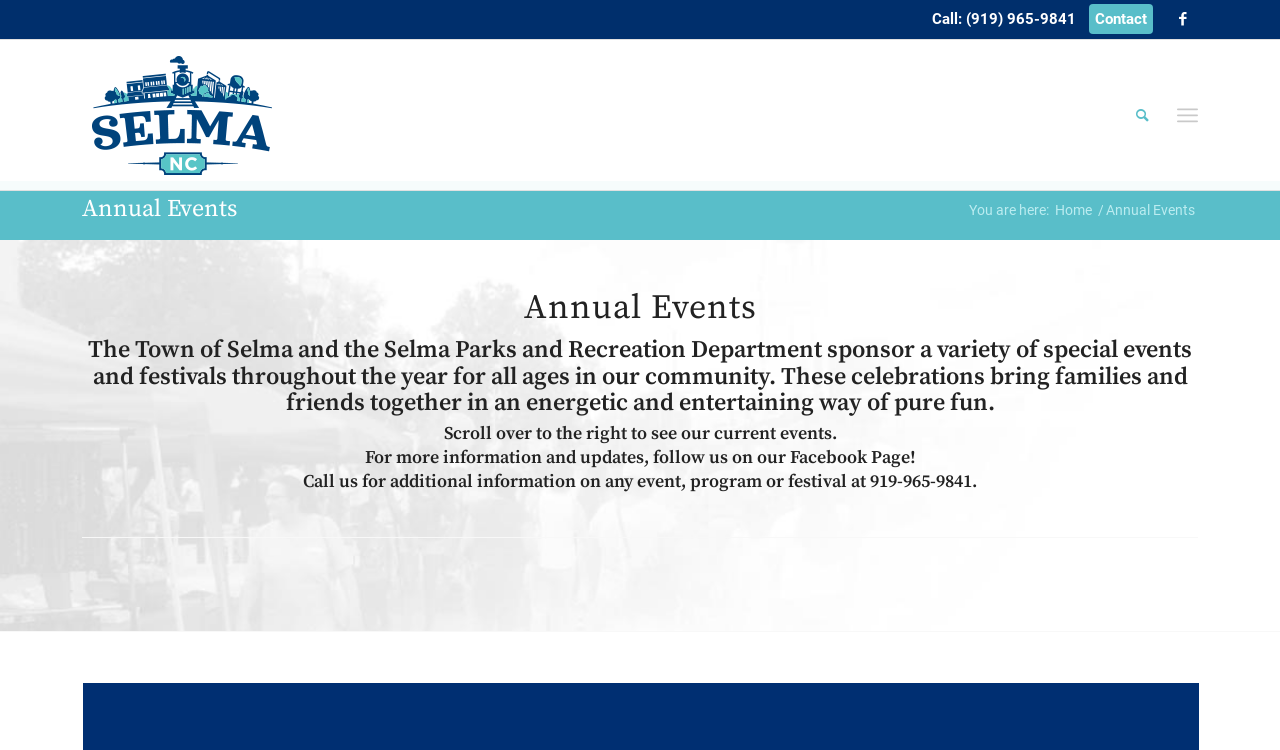What is the text above the 'Home' link?
Look at the image and provide a detailed response to the question.

I found the answer by looking at the StaticText element with the text 'You are here:' and noticing its proximity to the 'Home' link.